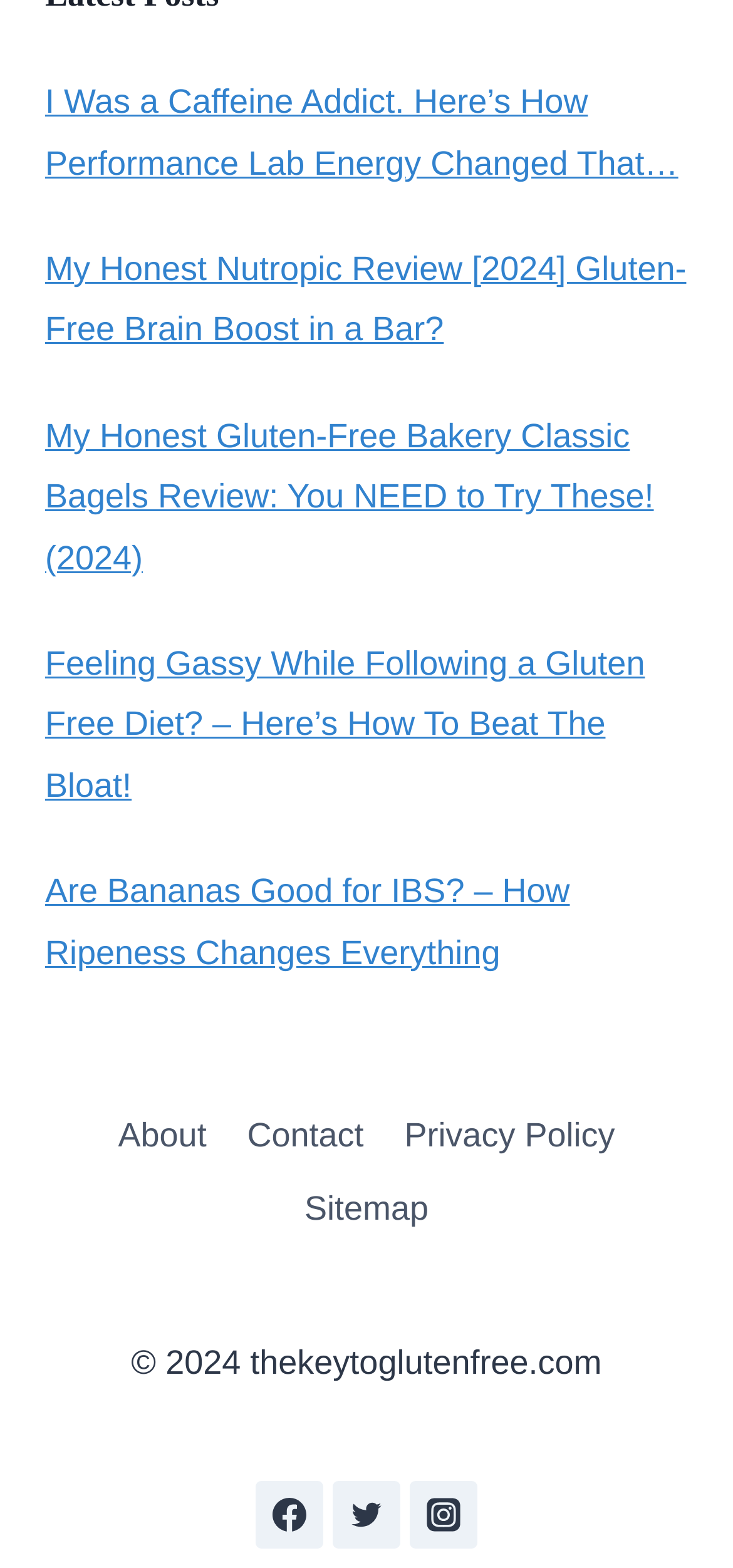Locate the bounding box coordinates of the clickable part needed for the task: "Read the article about caffeine addiction".

[0.062, 0.053, 0.925, 0.116]